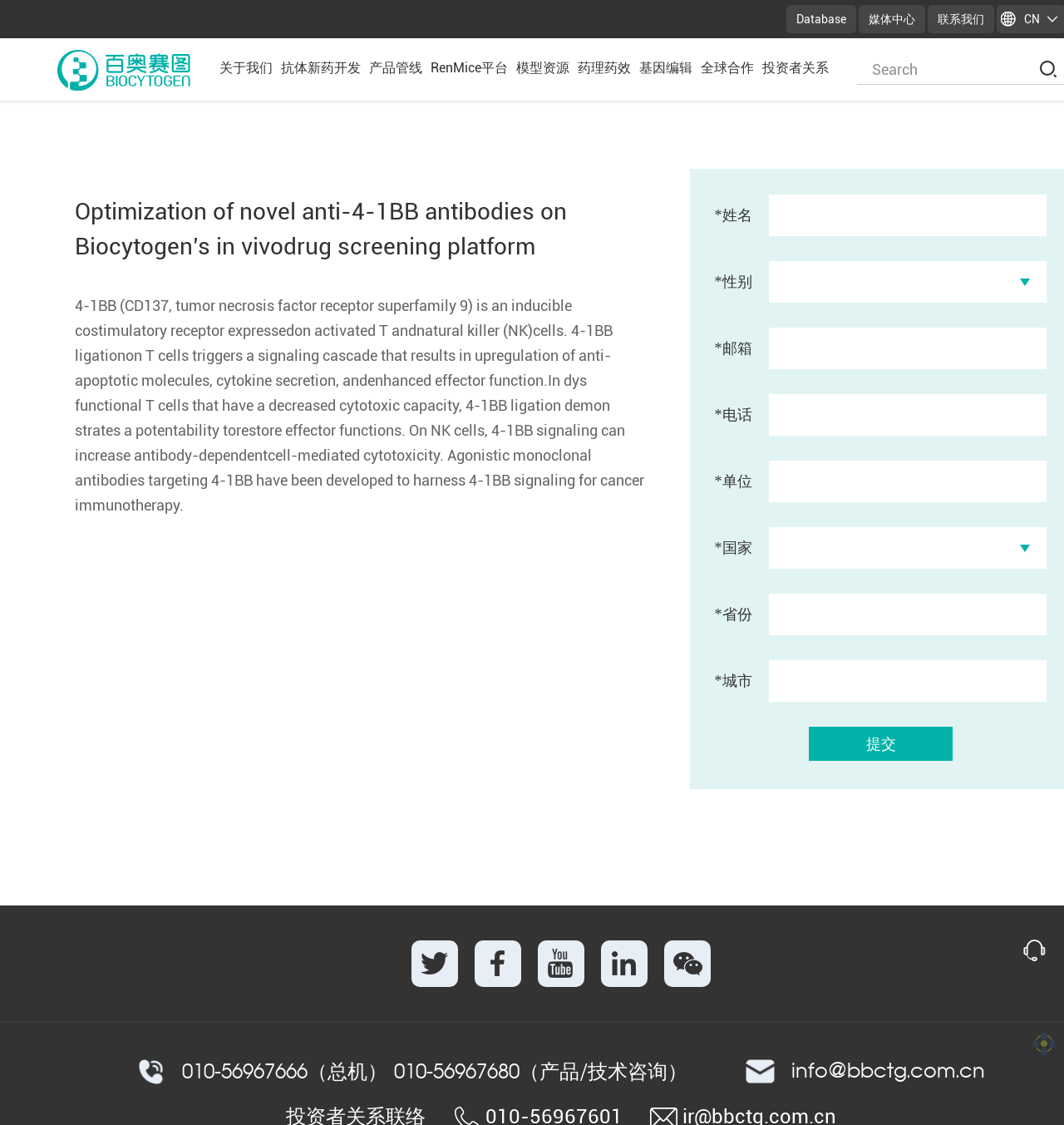Respond to the following query with just one word or a short phrase: 
What is the company's mission?

Guarding human health